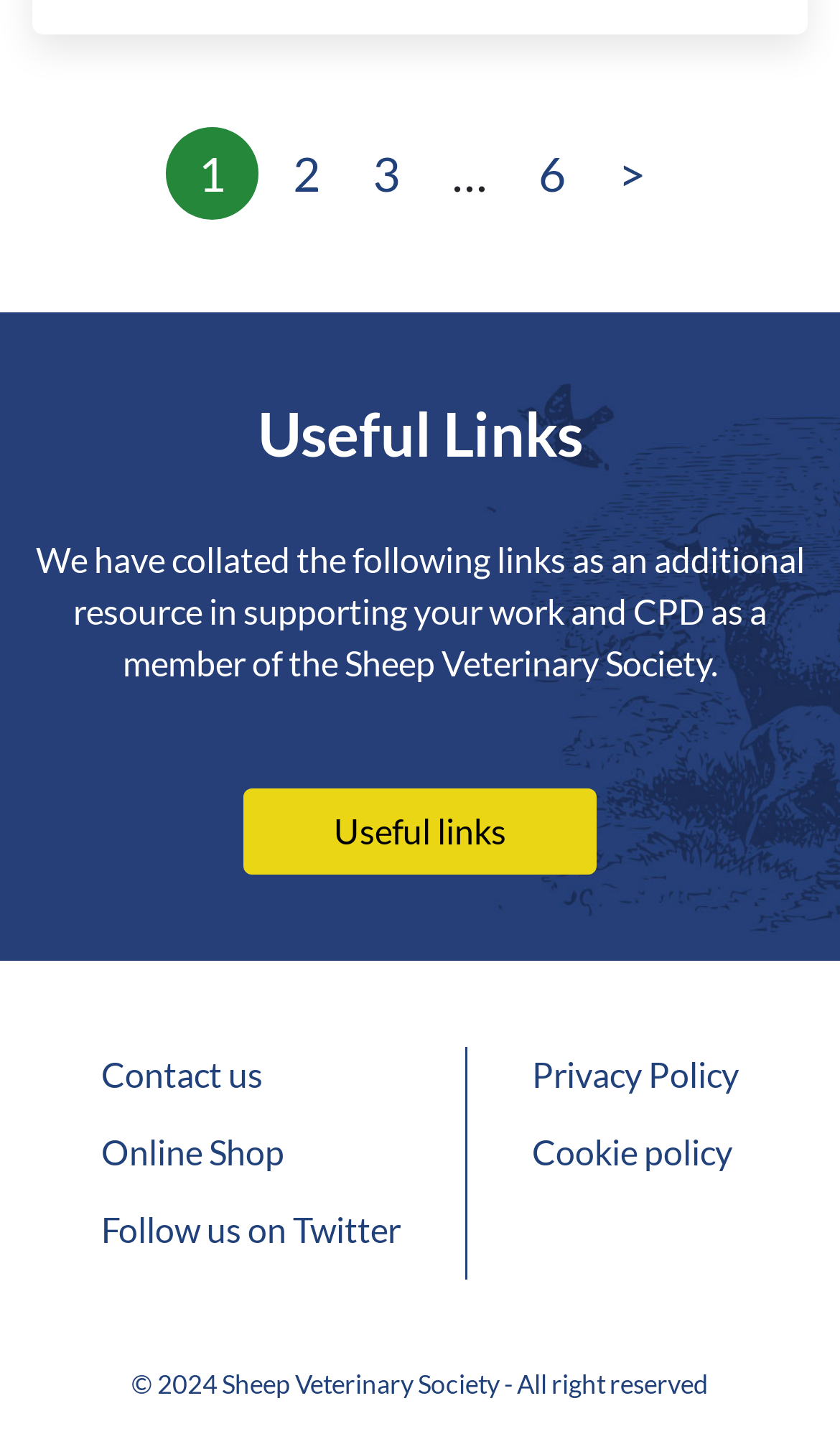Identify the coordinates of the bounding box for the element described below: "Paged 6". Return the coordinates as four float numbers between 0 and 1: [left, top, right, bottom].

[0.621, 0.088, 0.695, 0.152]